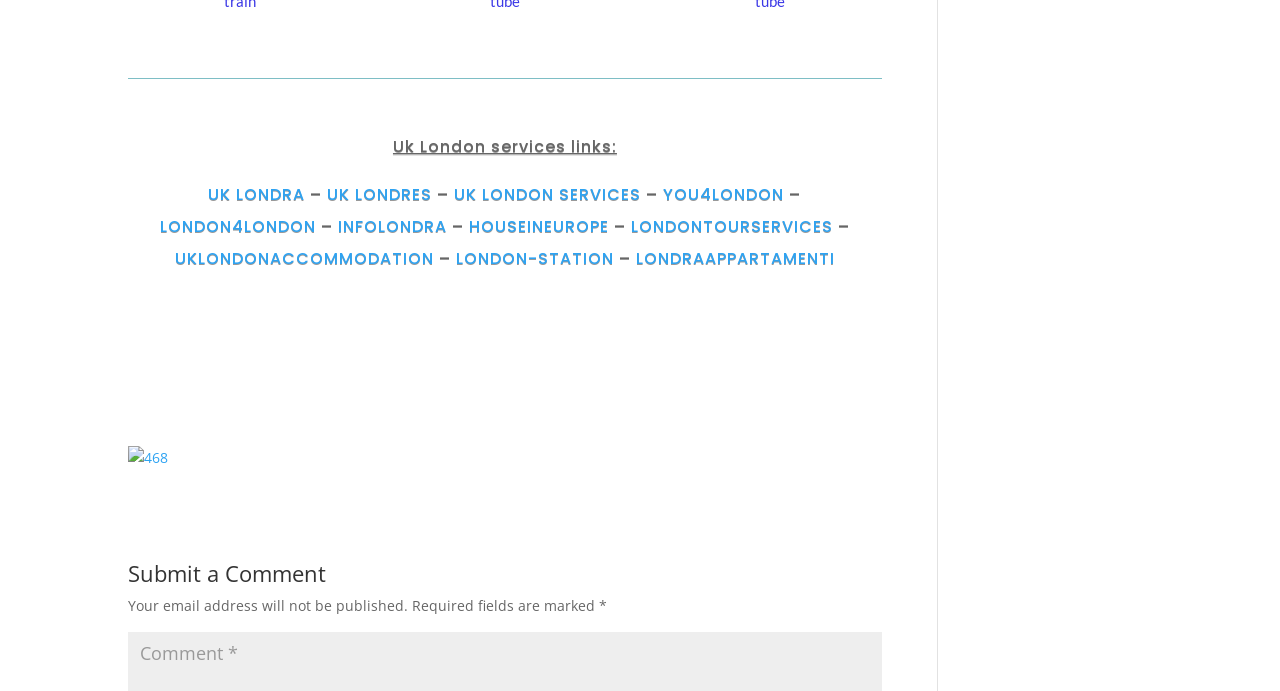Find the bounding box coordinates for the area that should be clicked to accomplish the instruction: "Write a comment".

[0.109, 0.928, 0.186, 0.962]